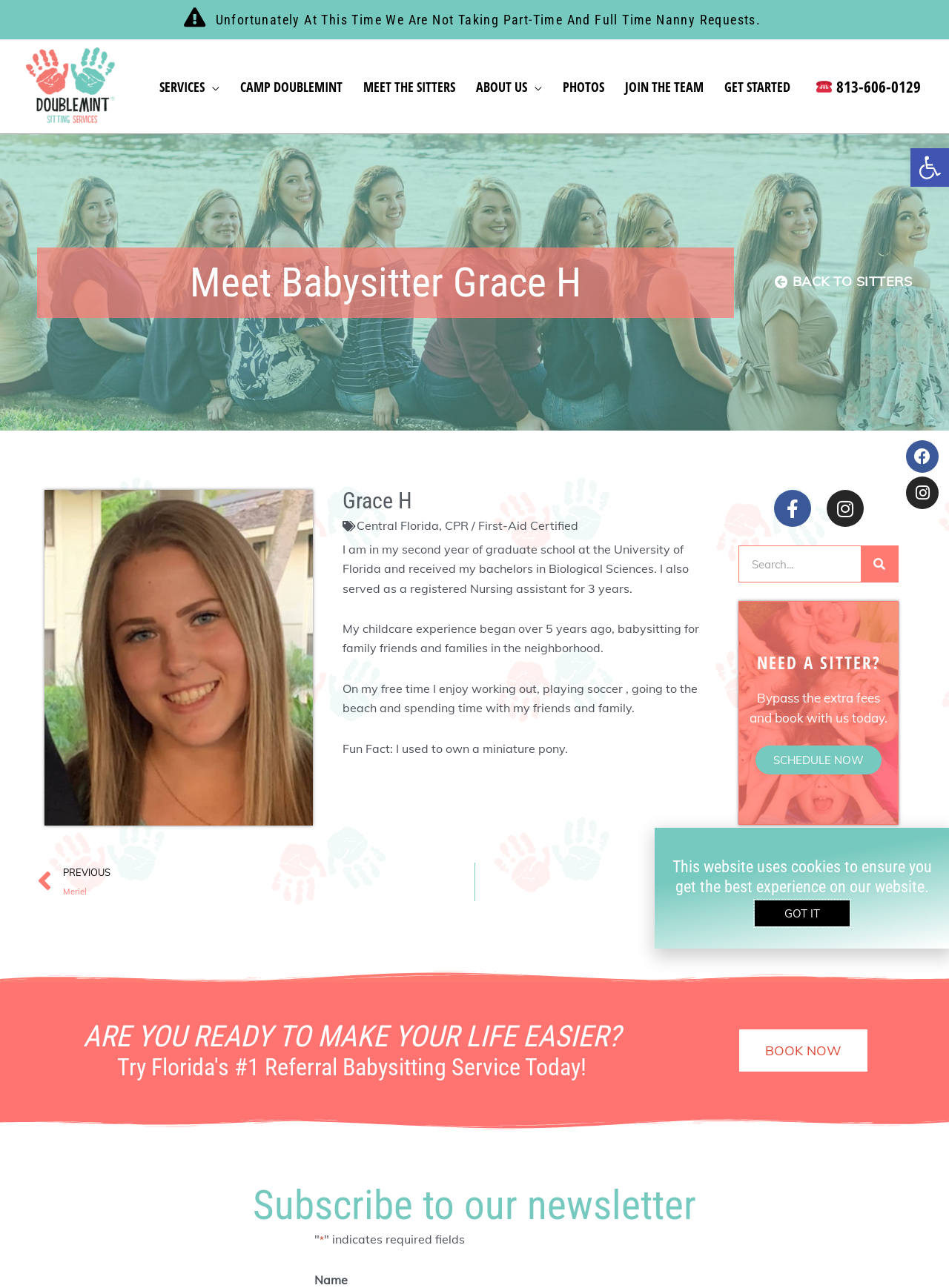Respond with a single word or phrase to the following question: What is the service provided by the website?

Referral Babysitting Service